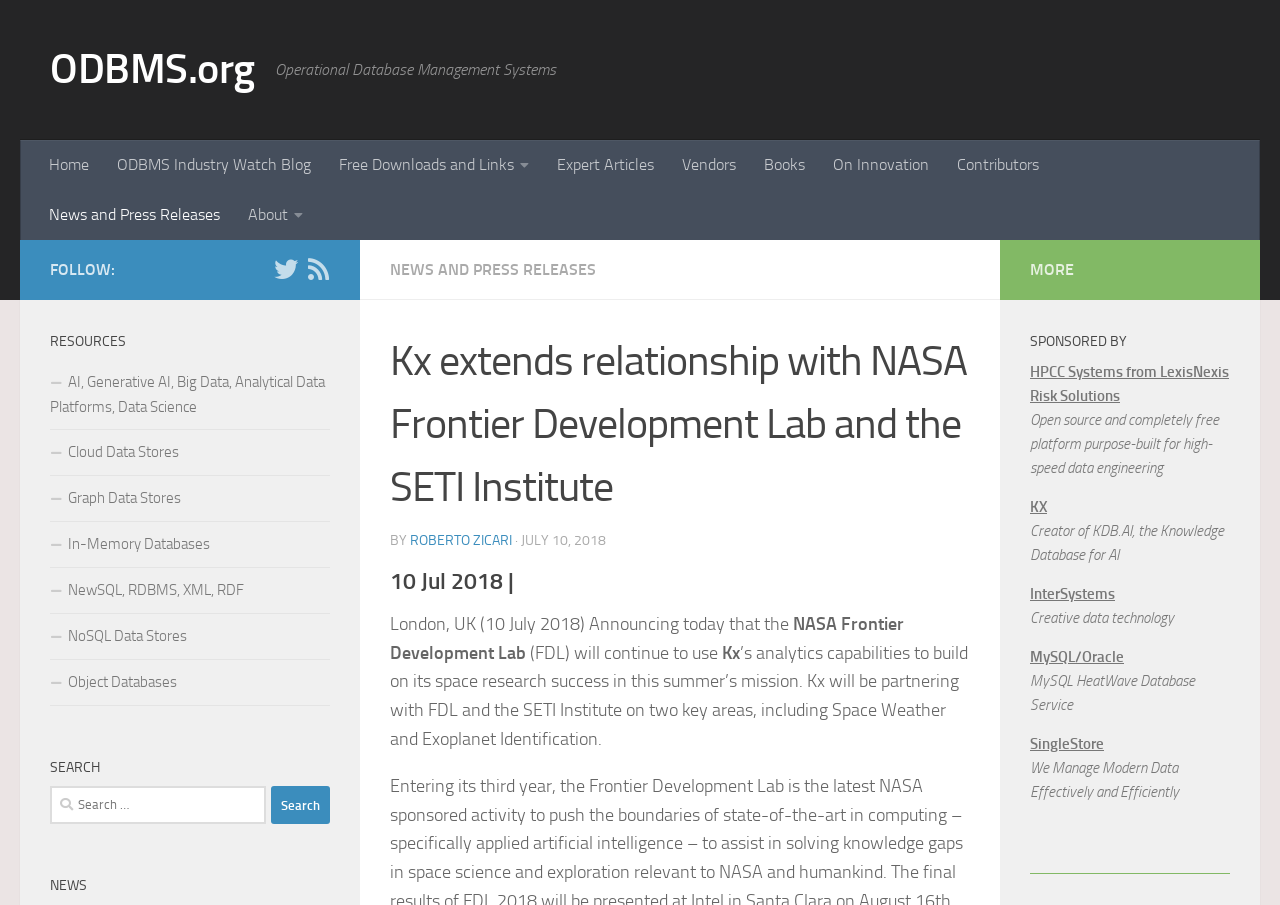Highlight the bounding box coordinates of the region I should click on to meet the following instruction: "Click on the 'Home' link".

[0.027, 0.155, 0.08, 0.21]